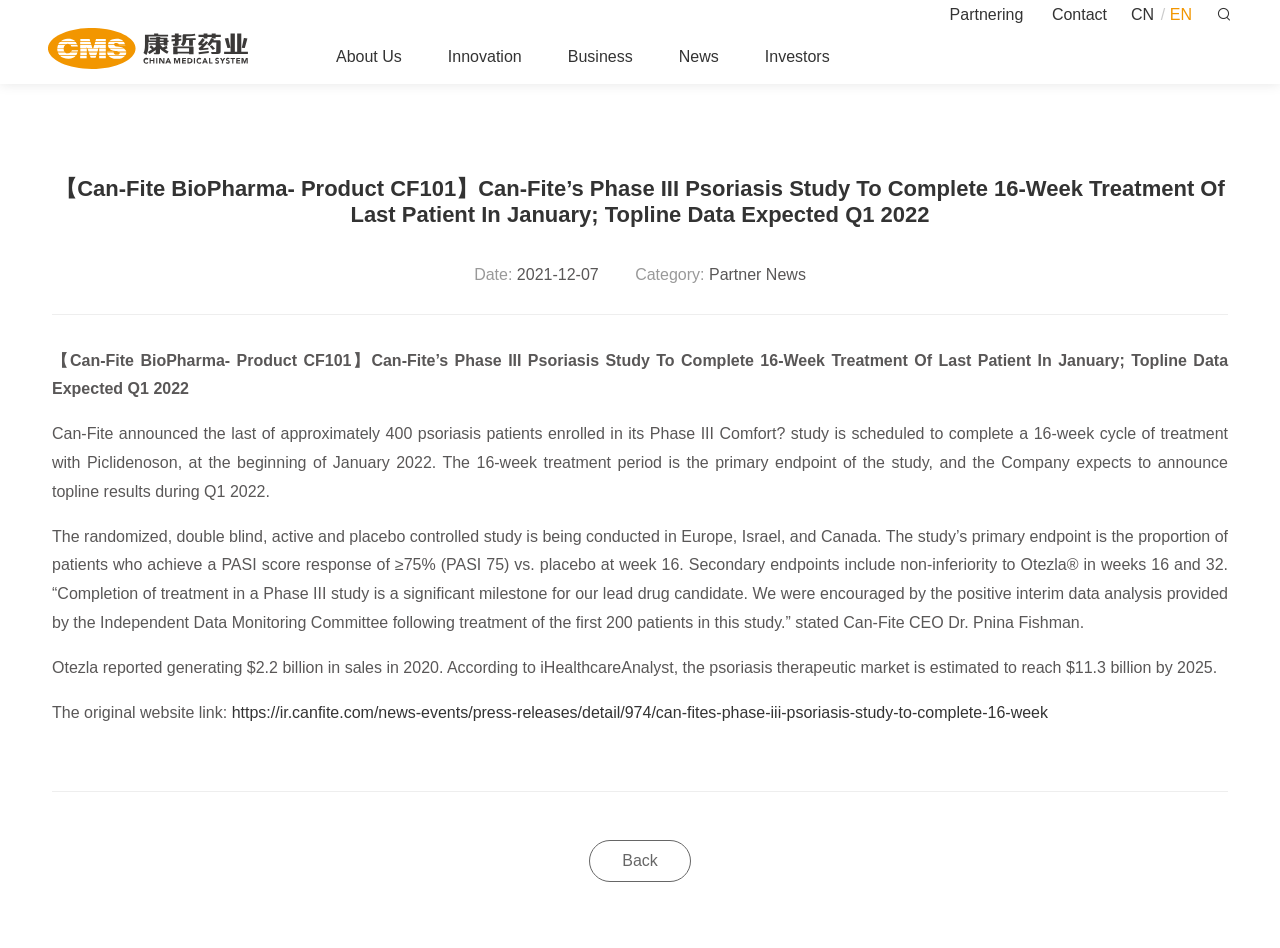What is the primary endpoint of the study? Refer to the image and provide a one-word or short phrase answer.

PASI 75